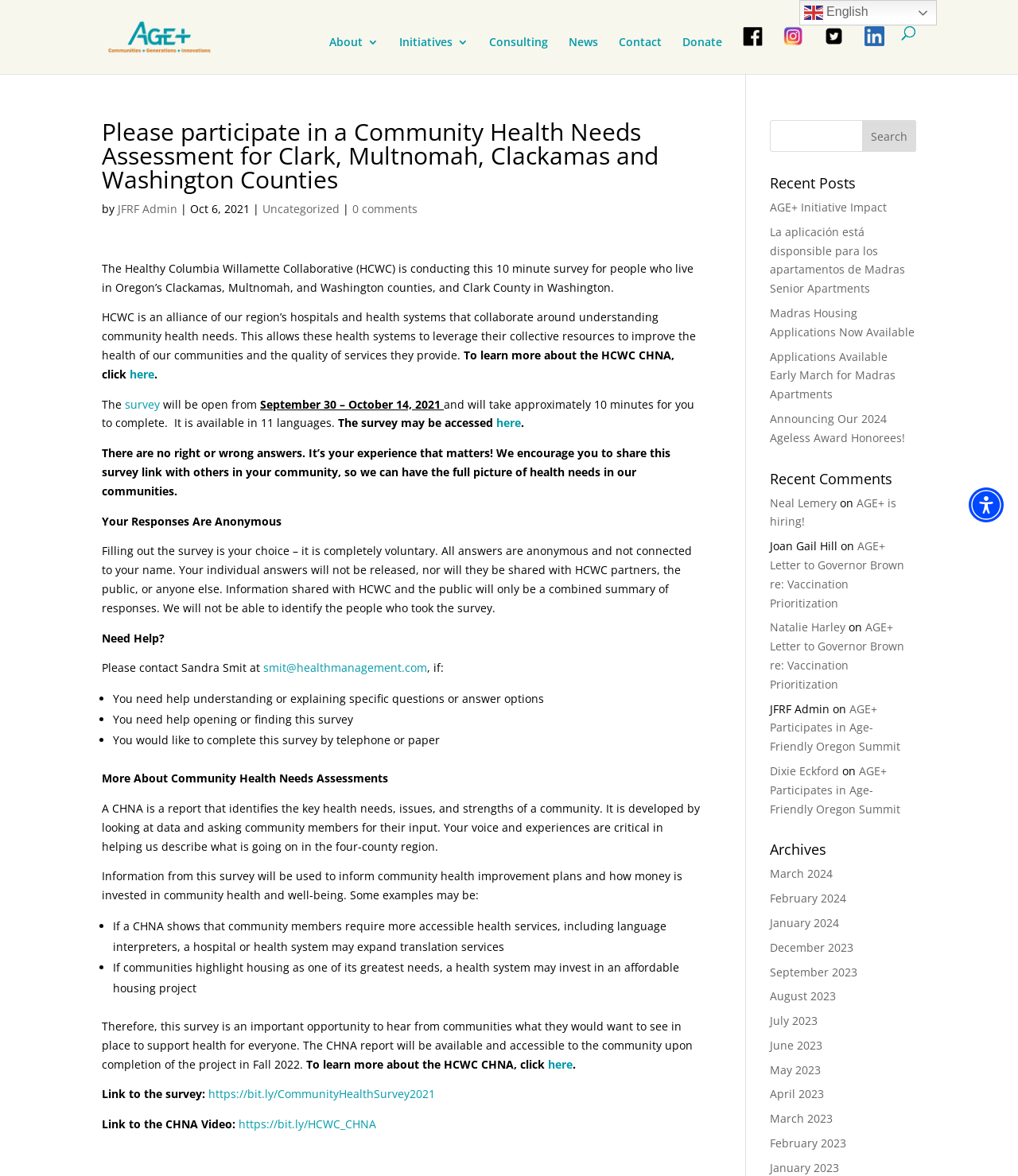What is the purpose of the survey?
Answer the question based on the image using a single word or a brief phrase.

To assess community health needs